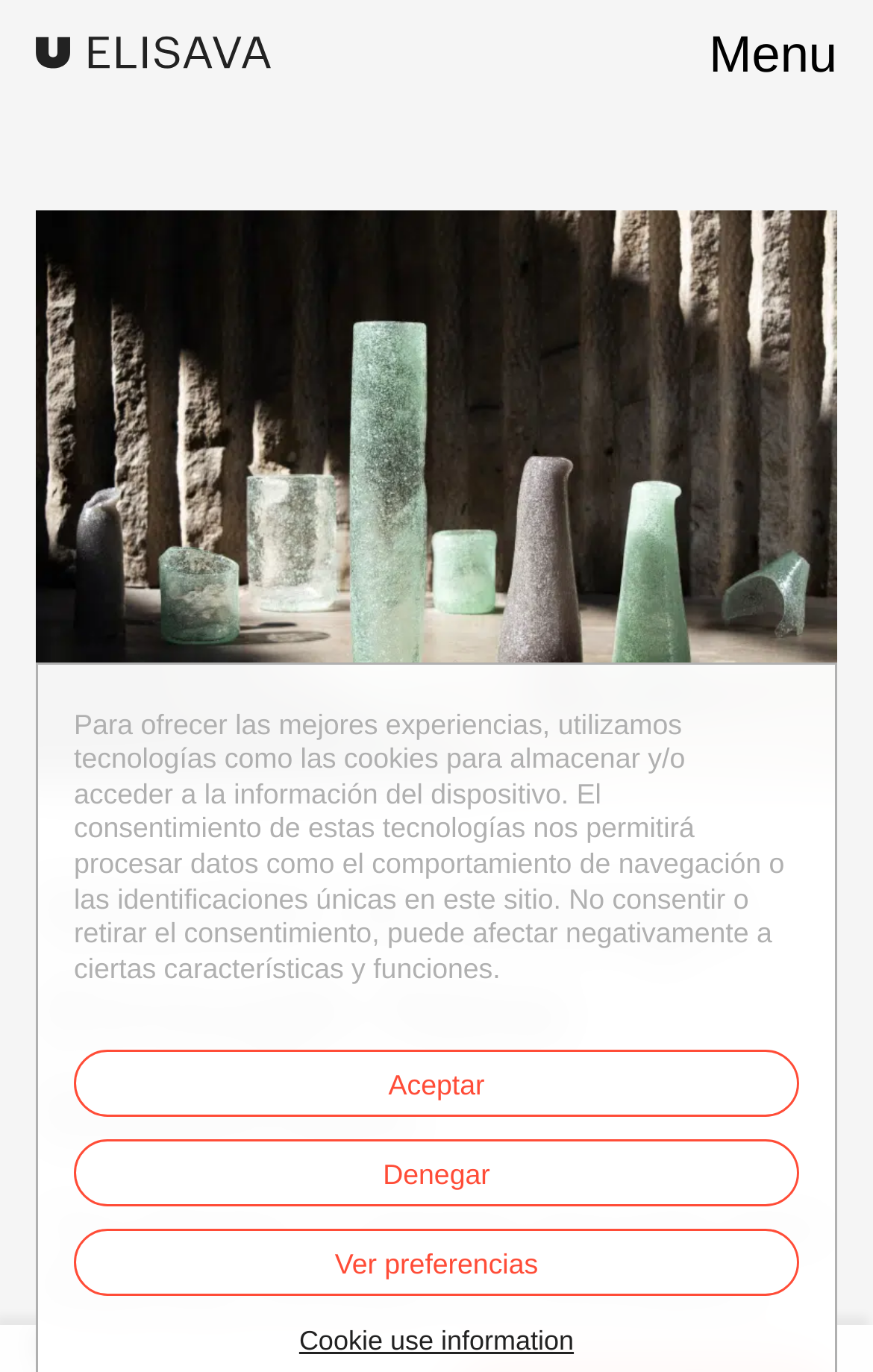Please give the bounding box coordinates of the area that should be clicked to fulfill the following instruction: "Close the menu". The coordinates should be in the format of four float numbers from 0 to 1, i.e., [left, top, right, bottom].

[0.867, 0.026, 0.959, 0.085]